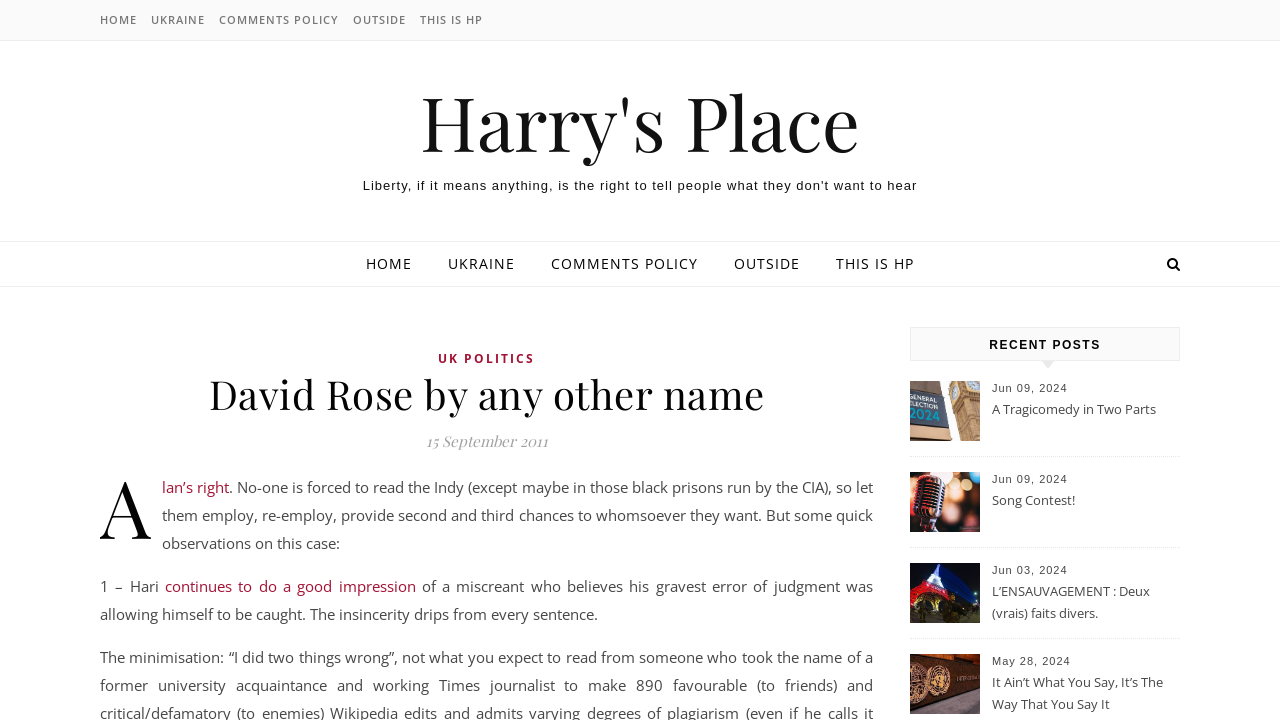What is the topic of the main article?
Provide an in-depth answer to the question, covering all aspects.

The topic of the main article can be determined by looking at the link 'UK POLITICS' with bounding box coordinates [0.342, 0.486, 0.418, 0.51] which is located near the heading 'David Rose by any other name'.